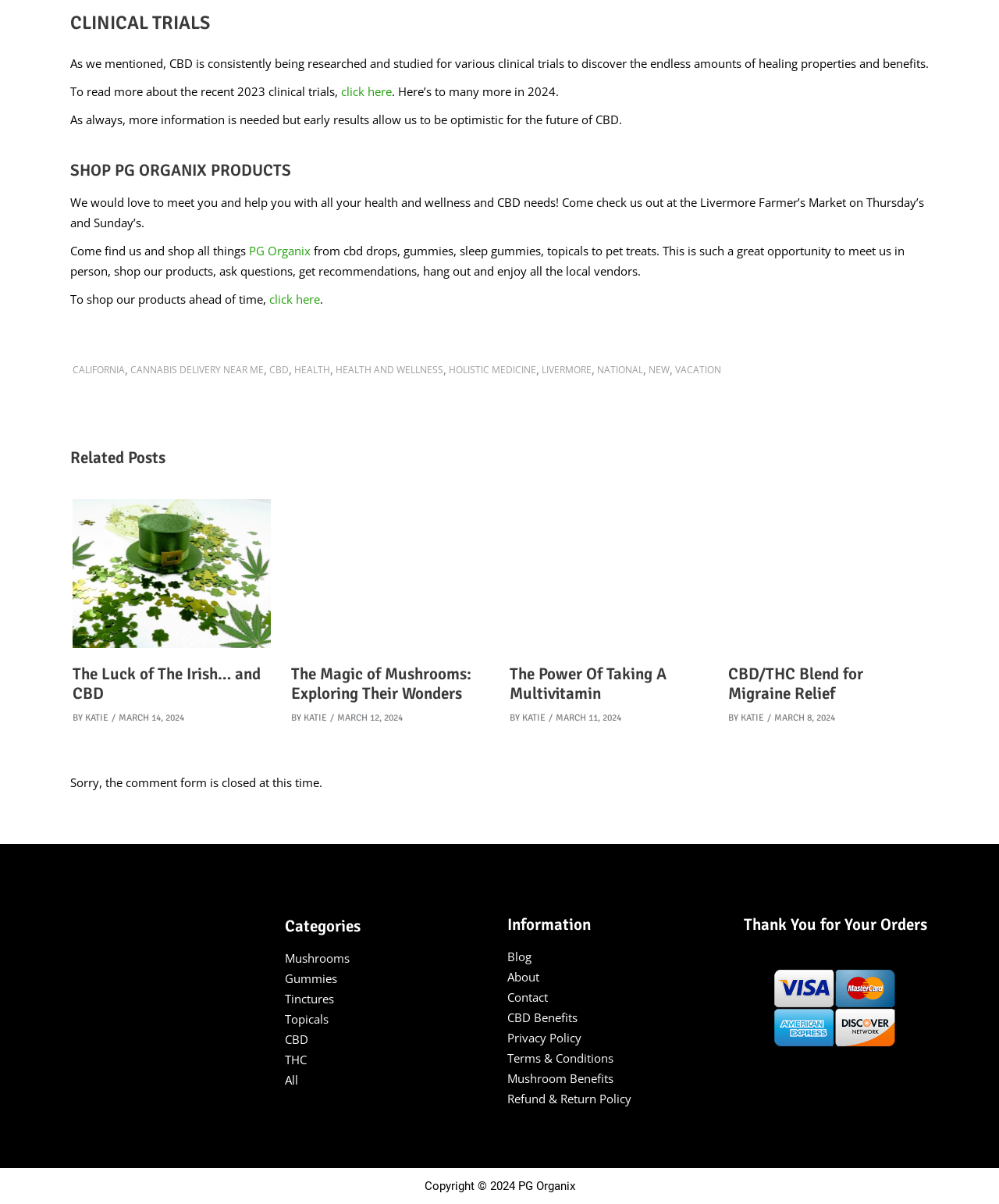Locate the coordinates of the bounding box for the clickable region that fulfills this instruction: "check out the Livermore Farmer’s Market on Thursday’s and Sunday’s".

[0.07, 0.161, 0.925, 0.191]